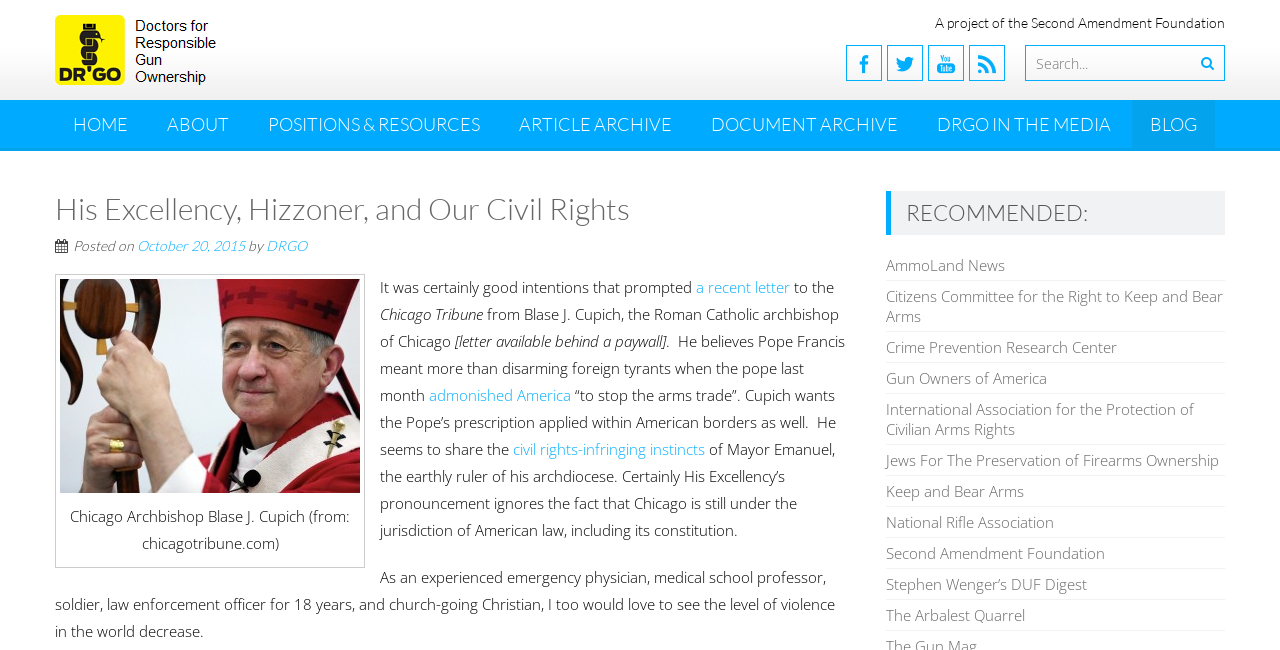What is the name of the project?
Relying on the image, give a concise answer in one word or a brief phrase.

Doctors for Responsible Gun Ownership